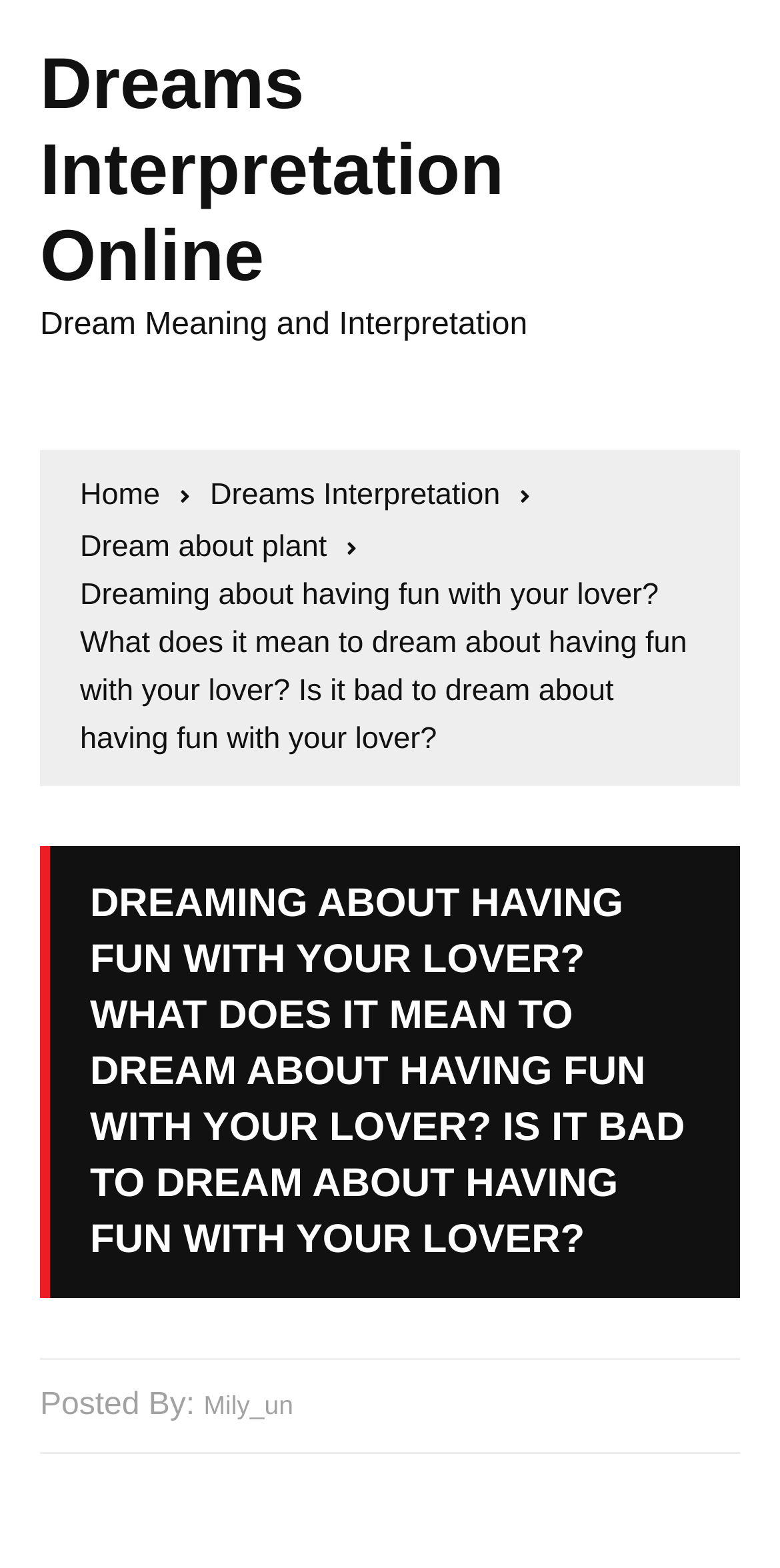What is the category of the current dream interpretation?
Please ensure your answer is as detailed and informative as possible.

By looking at the breadcrumbs navigation, I can see that the current page is under the category of 'Dreams Interpretation', which is a subcategory of the 'Home' page.